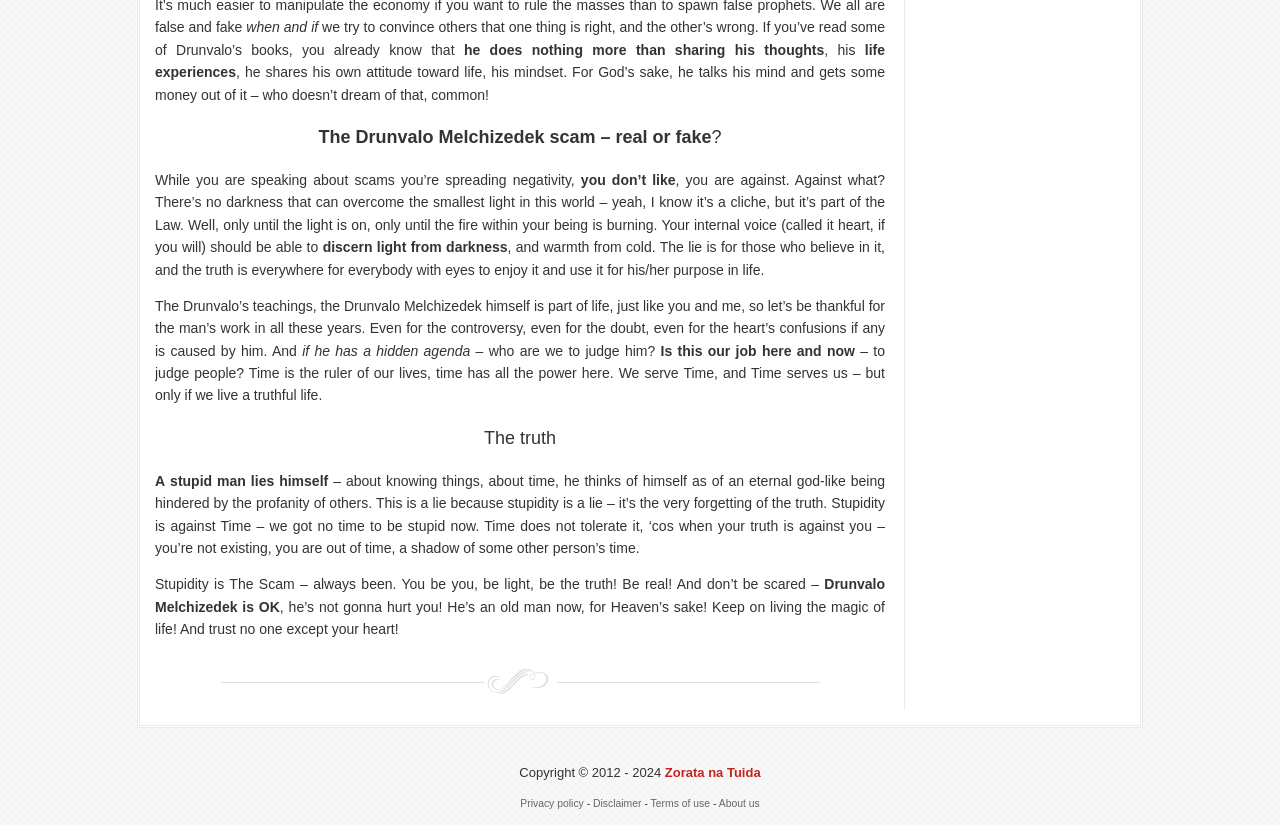What is the topic of discussion in this article?
Give a thorough and detailed response to the question.

The topic of discussion in this article is Drunvalo Melchizedek, as evident from the heading 'The Drunvalo Melchizedek scam – real or fake?' and the various paragraphs that discuss his teachings and the author's perspective on them.